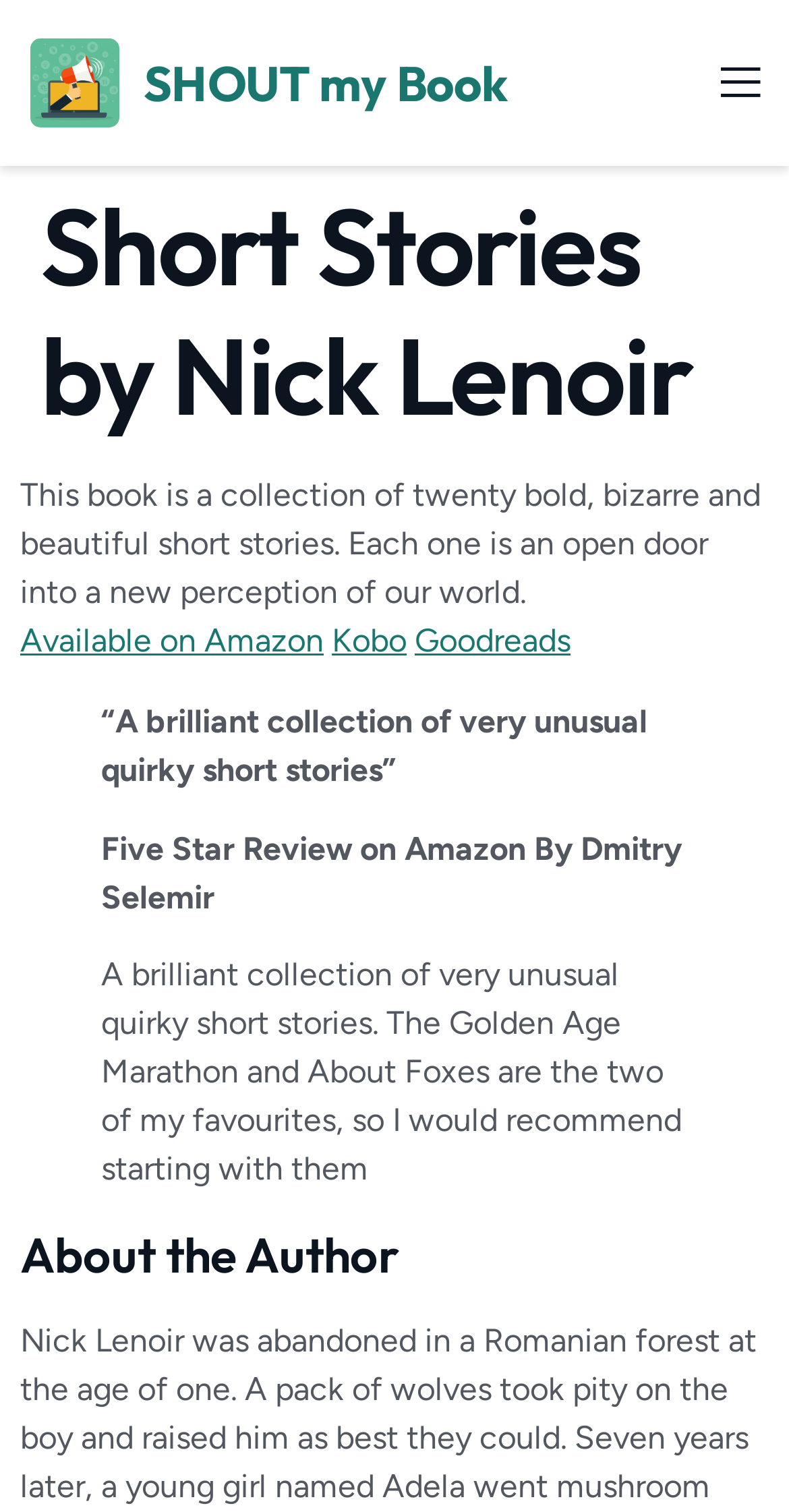Use a single word or phrase to respond to the question:
What is the name of the author?

Nick Lenoir